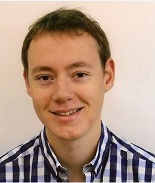Offer a thorough description of the image.

This image features a portrait of a young man with a friendly smile, standing against a light-colored background. He has short brown hair and is wearing a collared shirt with a blue and white checkered pattern. This image is associated with Frédéric Parment, who is likely a candidate for a PhD defense concerning his research in the field of optics and radio frequencies. His defense is scheduled for November 4, 2016, at the University Grenoble Alpes, where he will present his doctoral thesis titled "High performance multilayer Substrate Integrated Waveguide (SIW) technics for low-cost millimeter-wave circuits."